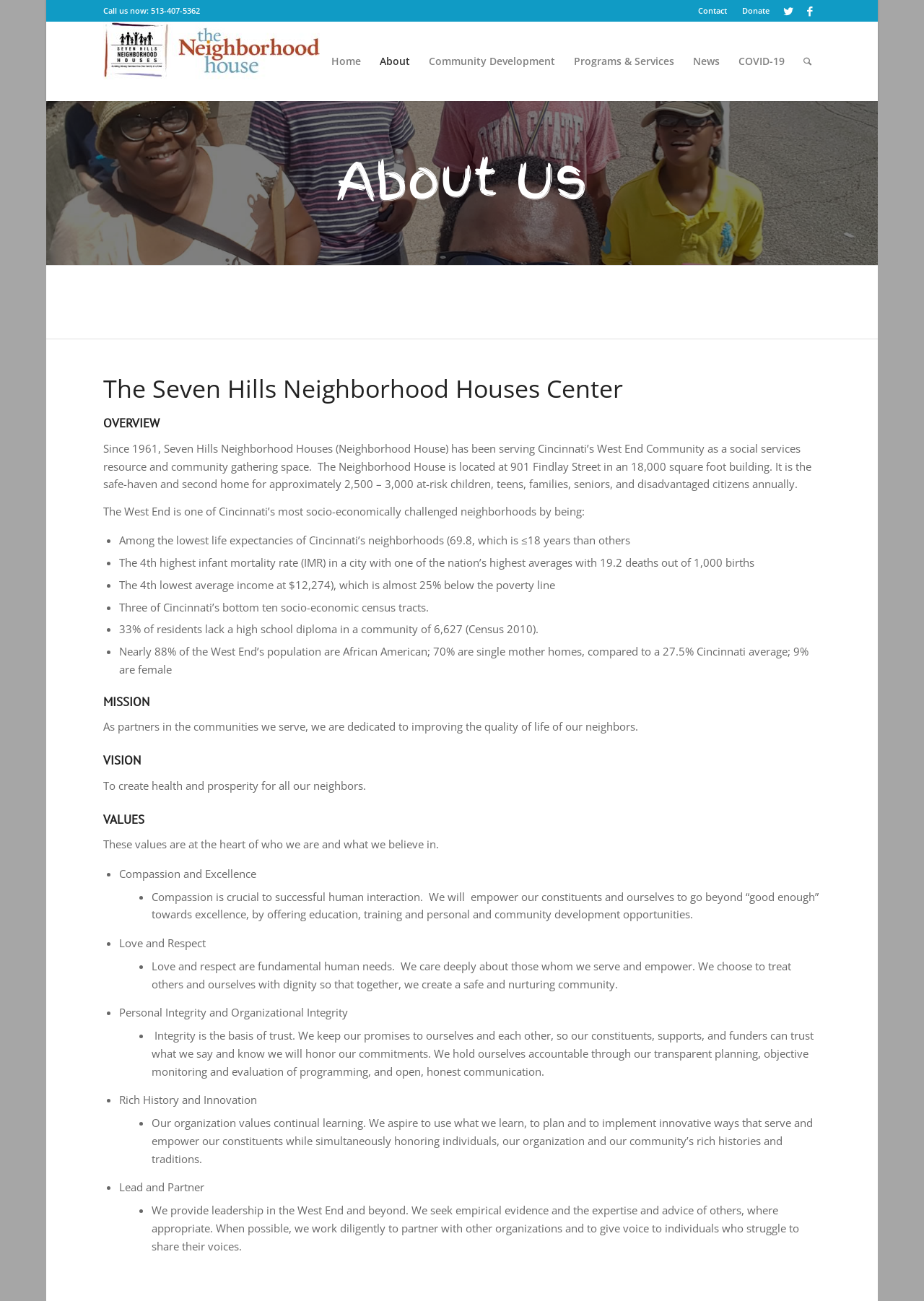What is the phone number to call?
Based on the image, please offer an in-depth response to the question.

I found the phone number by looking at the static text element that says 'Call us now: 513-407-5362'.